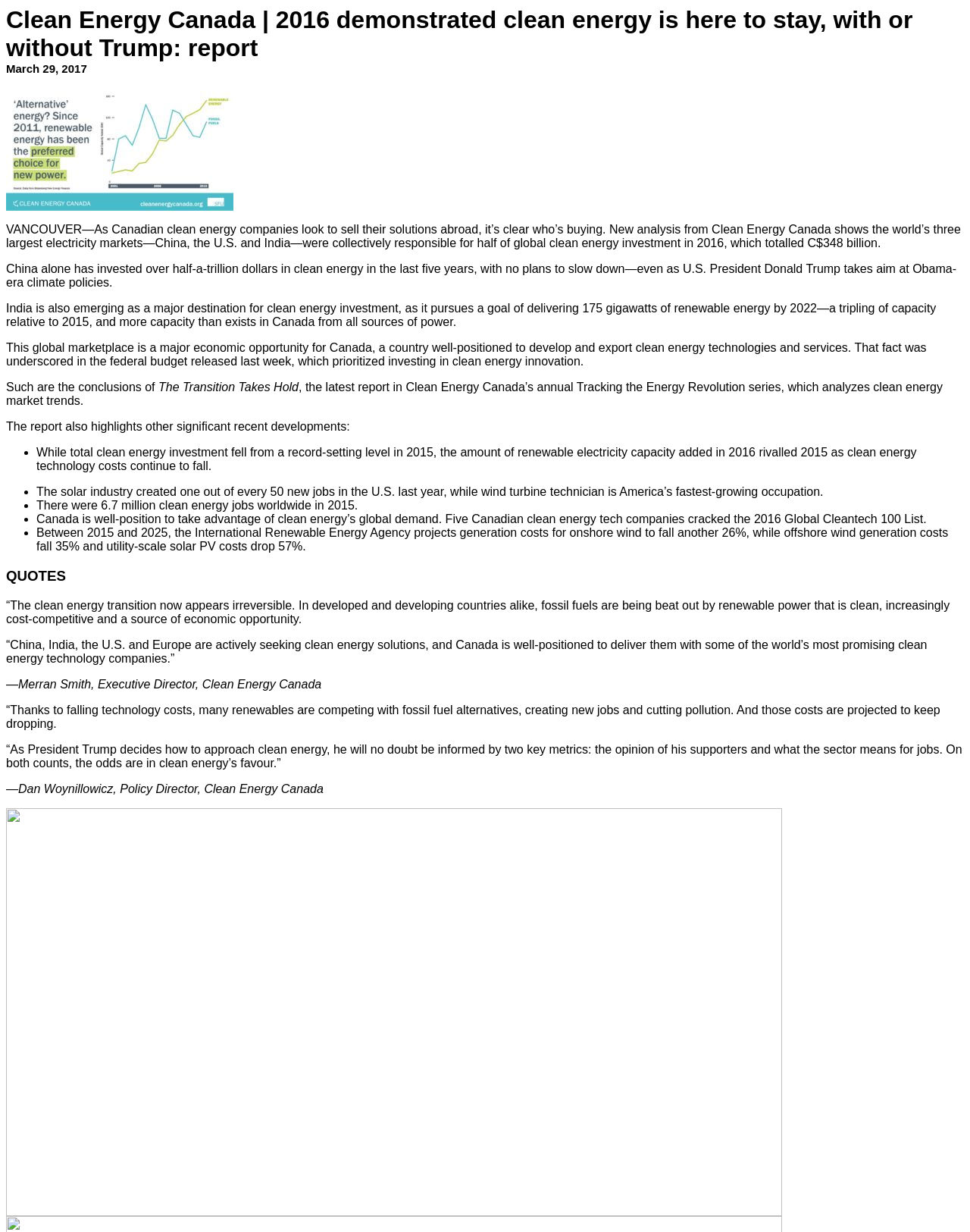Respond to the following question using a concise word or phrase: 
What is the focus of Clean Energy Canada?

Clean energy solutions